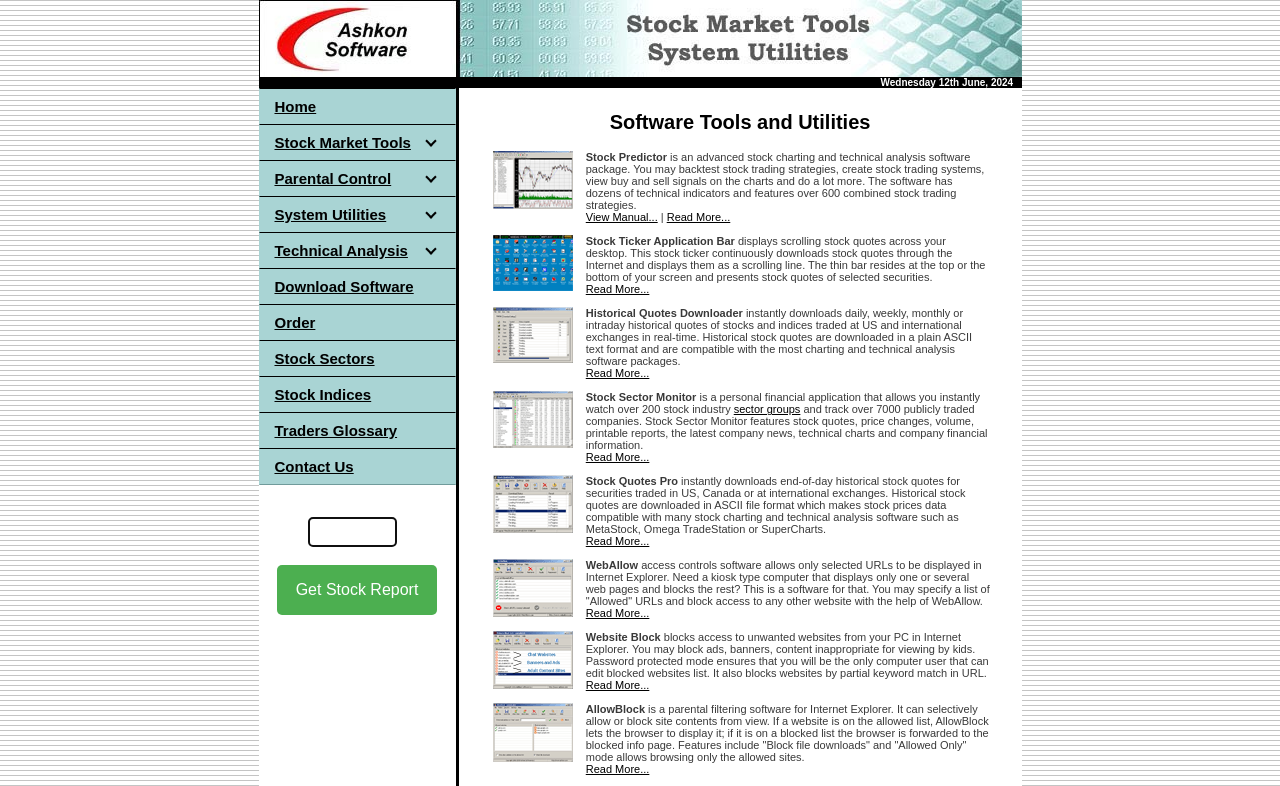Indicate the bounding box coordinates of the element that must be clicked to execute the instruction: "Get stock report". The coordinates should be given as four float numbers between 0 and 1, i.e., [left, top, right, bottom].

[0.24, 0.658, 0.31, 0.696]